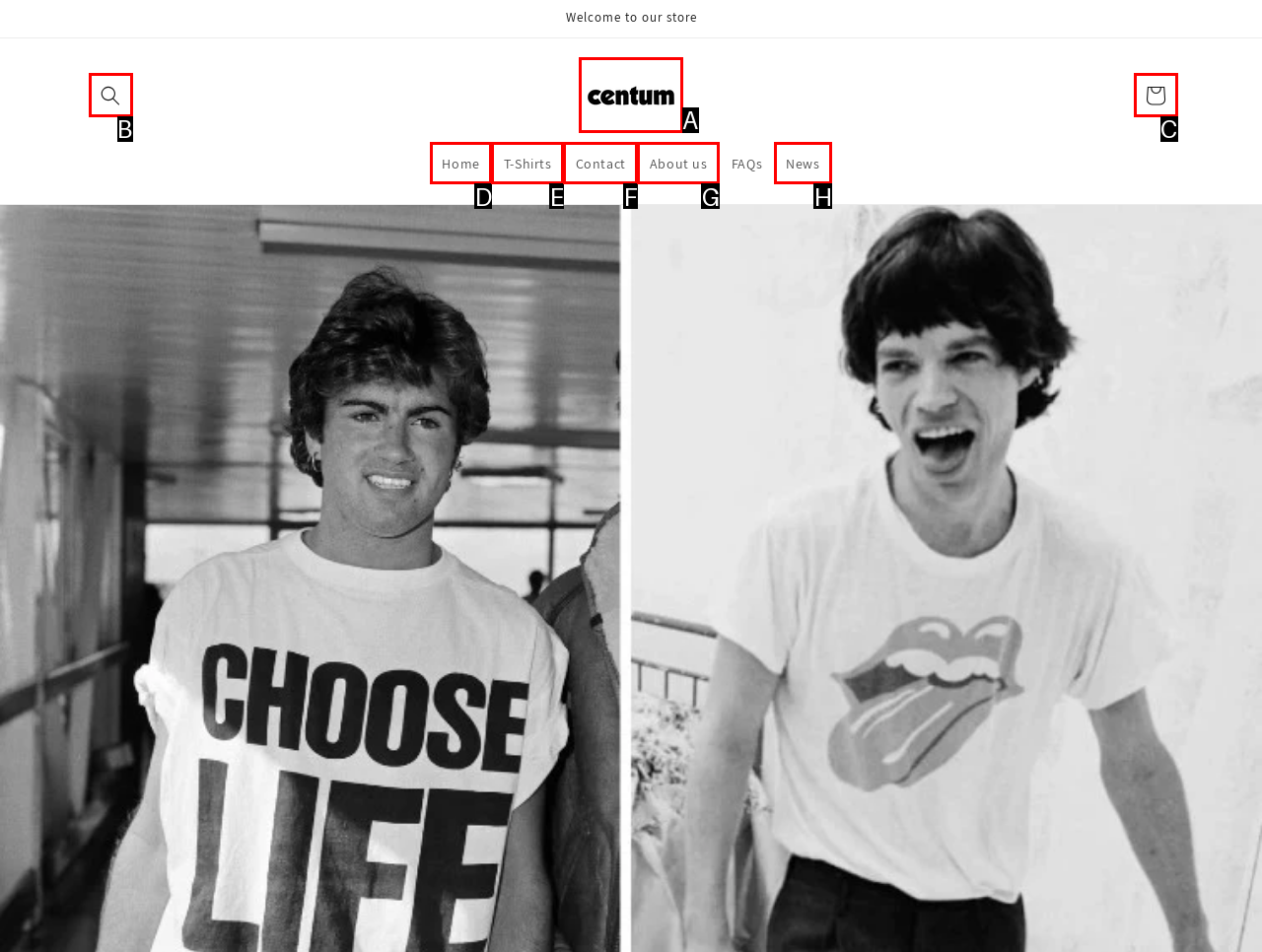For the task "Visit Centum T-Shirts", which option's letter should you click? Answer with the letter only.

A